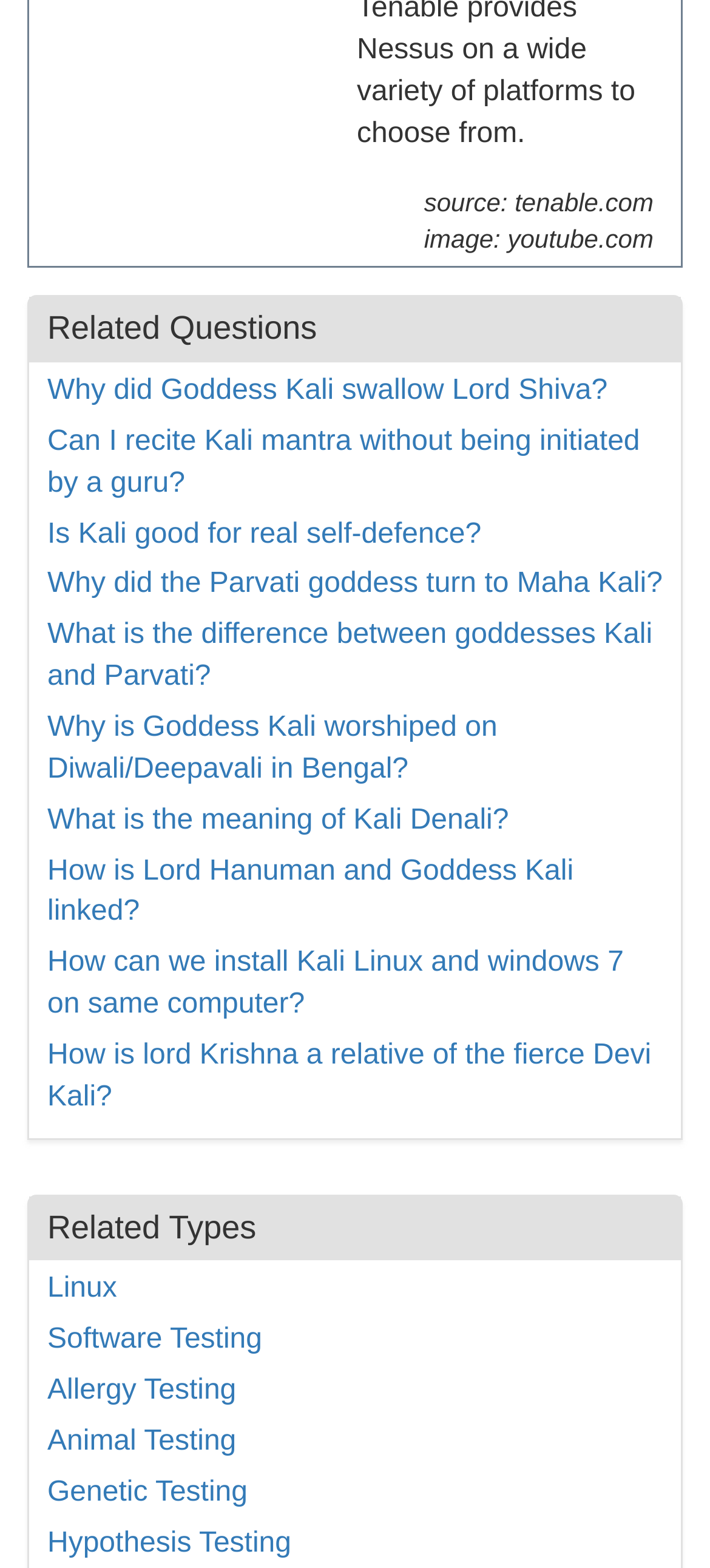Find the bounding box coordinates of the element's region that should be clicked in order to follow the given instruction: "click on the link to tenable.com". The coordinates should consist of four float numbers between 0 and 1, i.e., [left, top, right, bottom].

[0.725, 0.119, 0.921, 0.138]